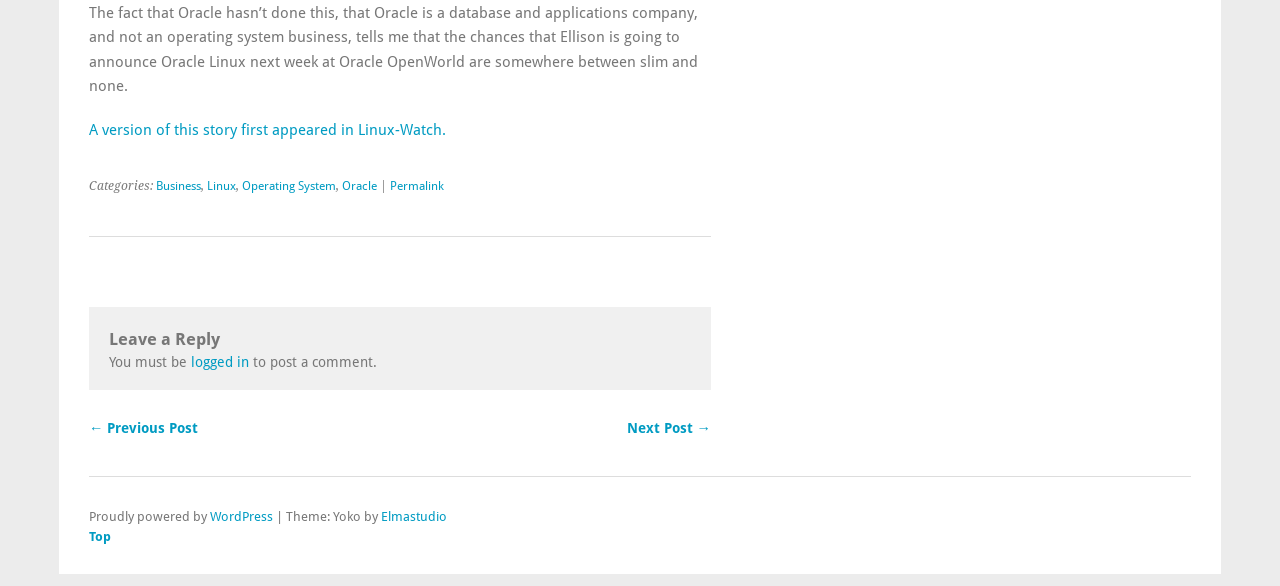Identify the bounding box for the described UI element: "Oracle".

[0.267, 0.306, 0.295, 0.33]